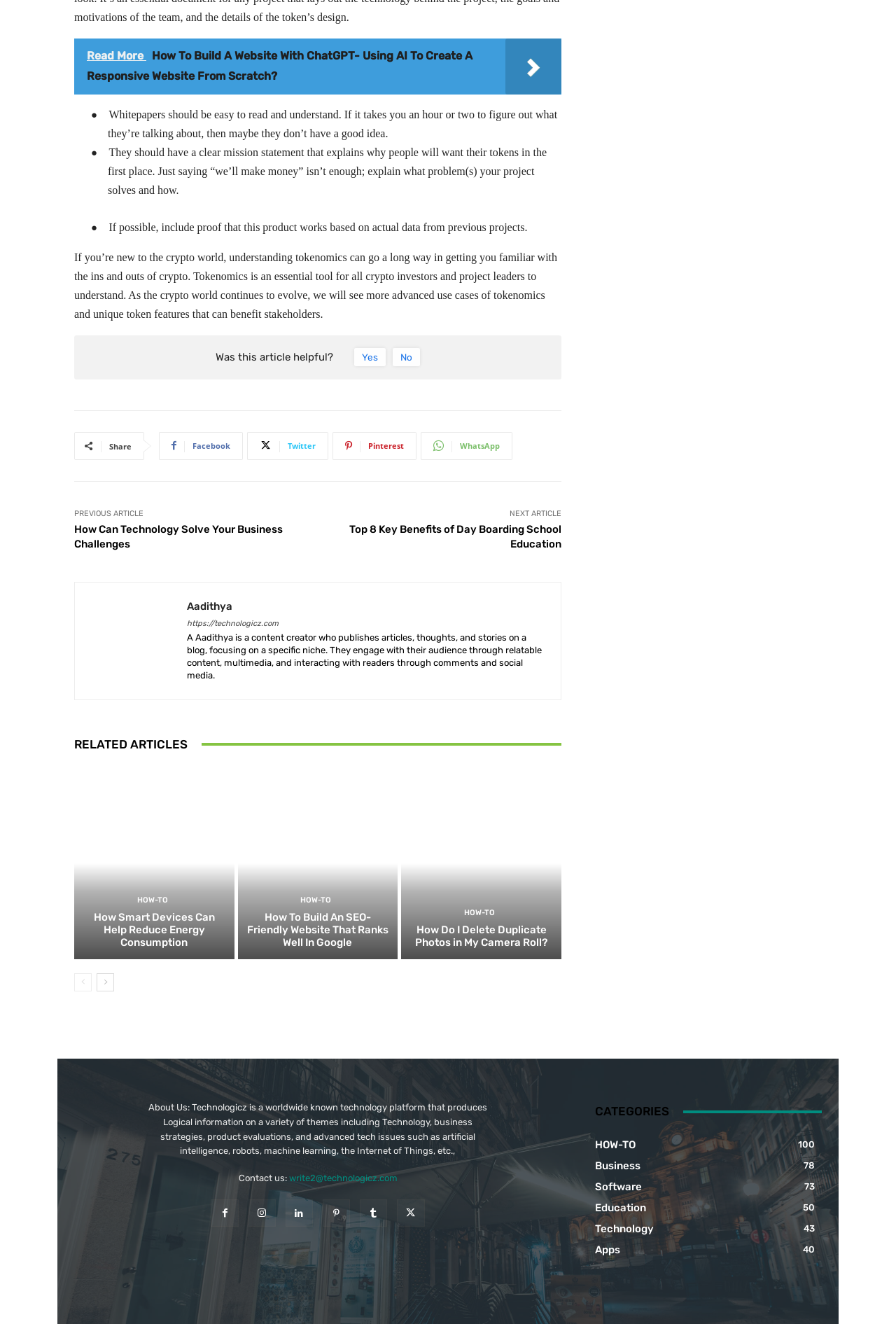Please specify the bounding box coordinates of the area that should be clicked to accomplish the following instruction: "Click on the 'Read More' link". The coordinates should consist of four float numbers between 0 and 1, i.e., [left, top, right, bottom].

[0.083, 0.029, 0.627, 0.071]